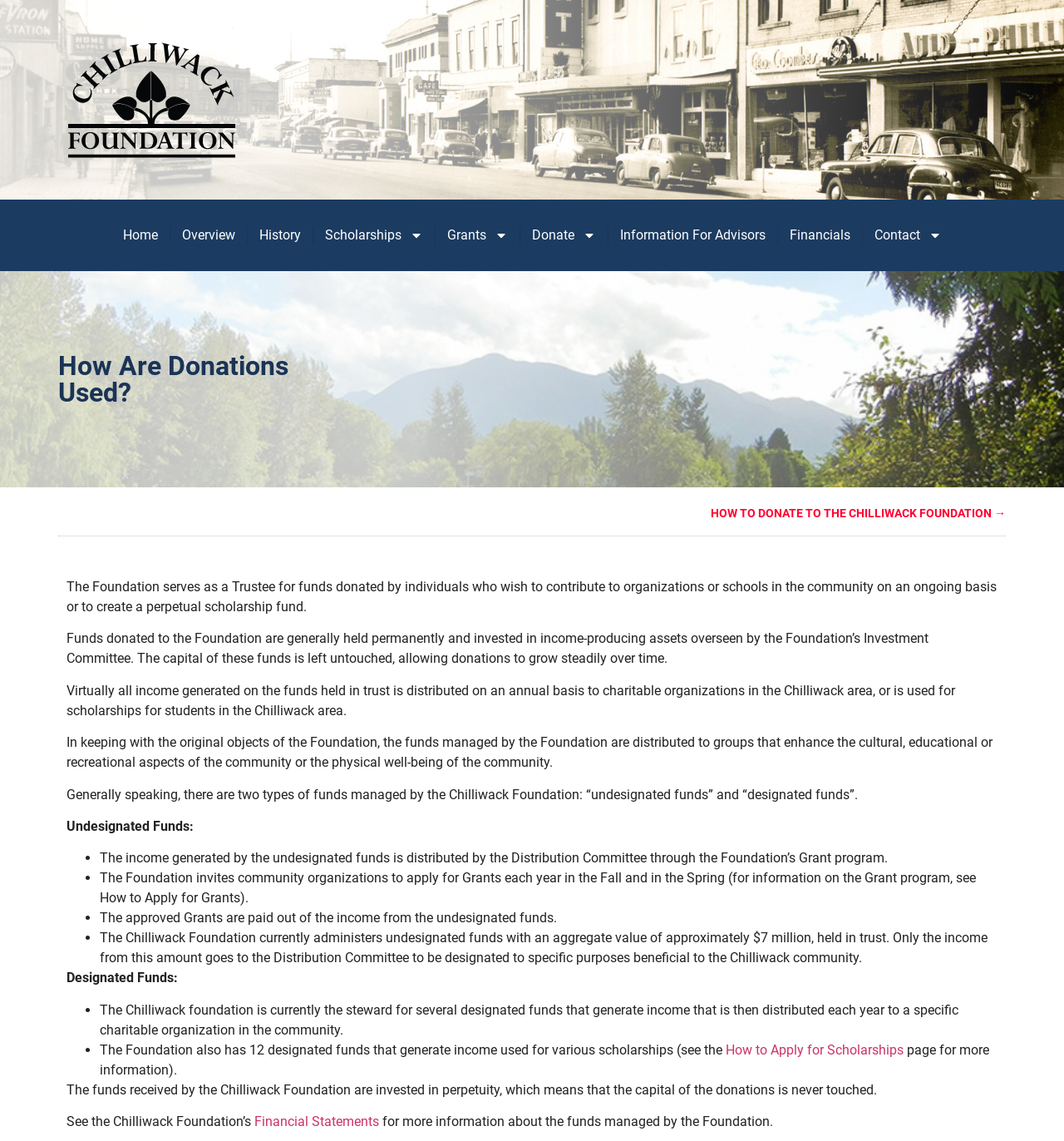Answer this question in one word or a short phrase: How are undesignated funds distributed?

Through the Foundation's Grant program